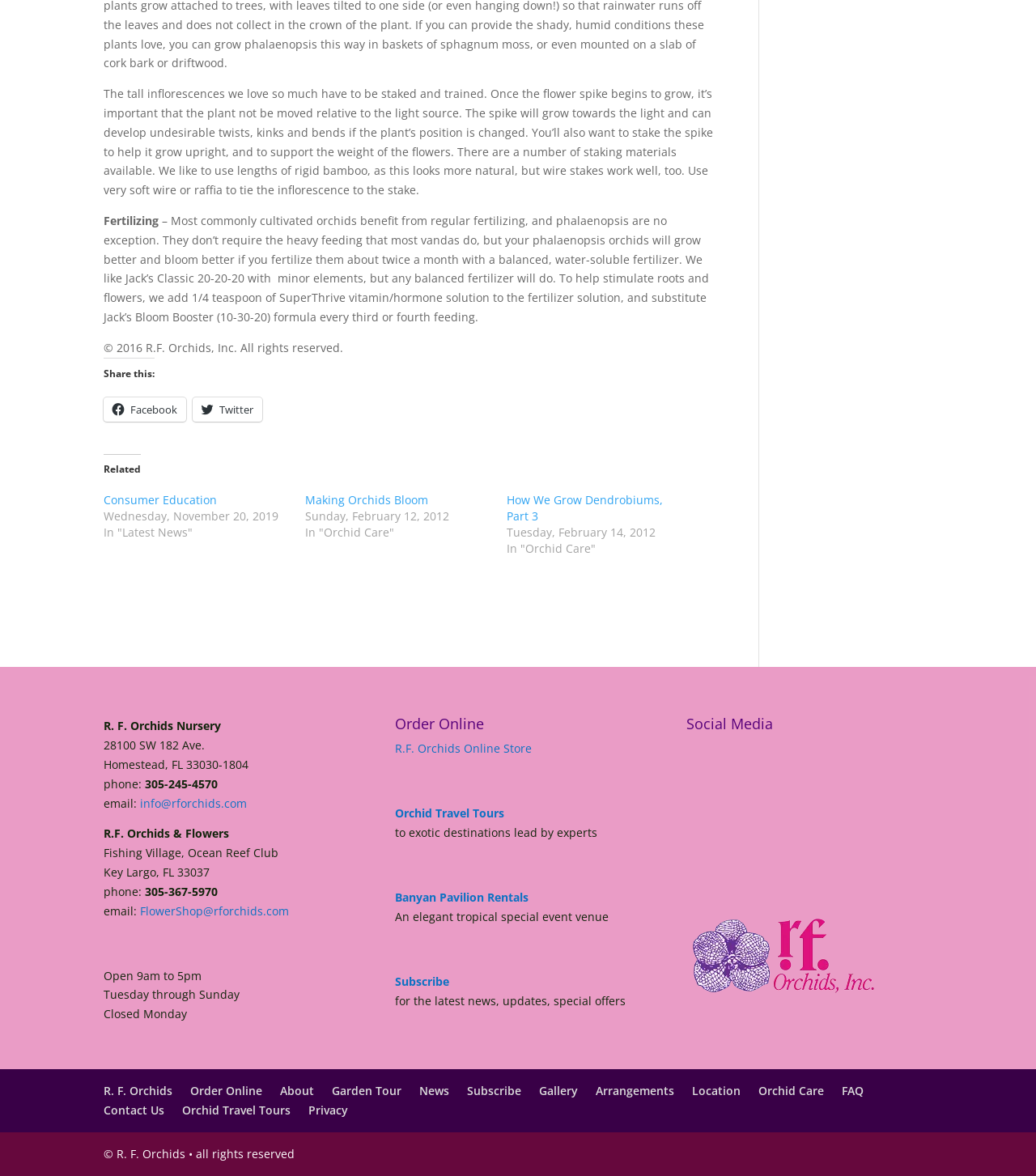Provide the bounding box coordinates for the UI element described in this sentence: "About". The coordinates should be four float values between 0 and 1, i.e., [left, top, right, bottom].

[0.27, 0.921, 0.303, 0.934]